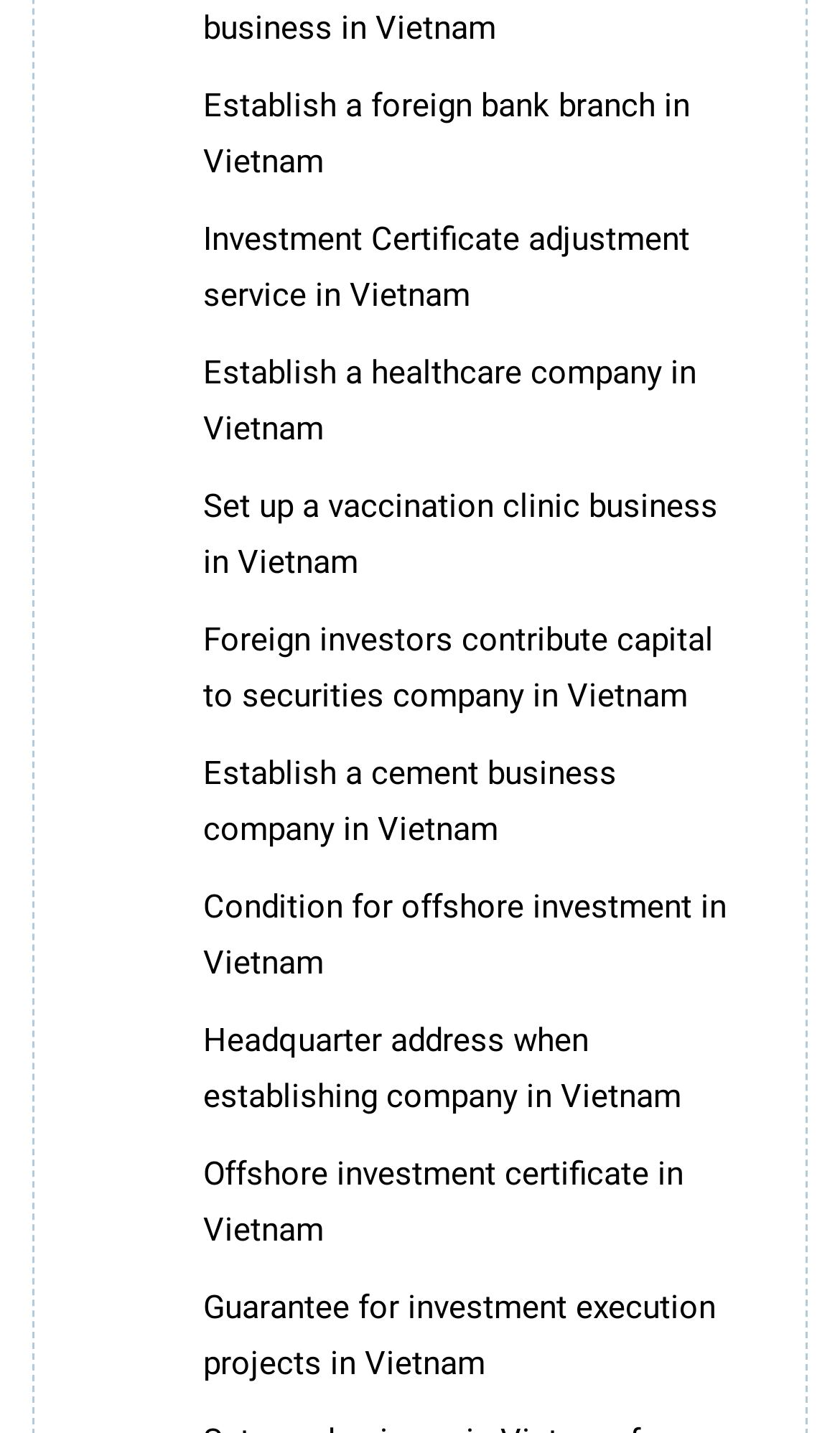Can you find the bounding box coordinates of the area I should click to execute the following instruction: "Learn about Establish a healthcare company in Vietnam"?

[0.242, 0.241, 0.921, 0.319]